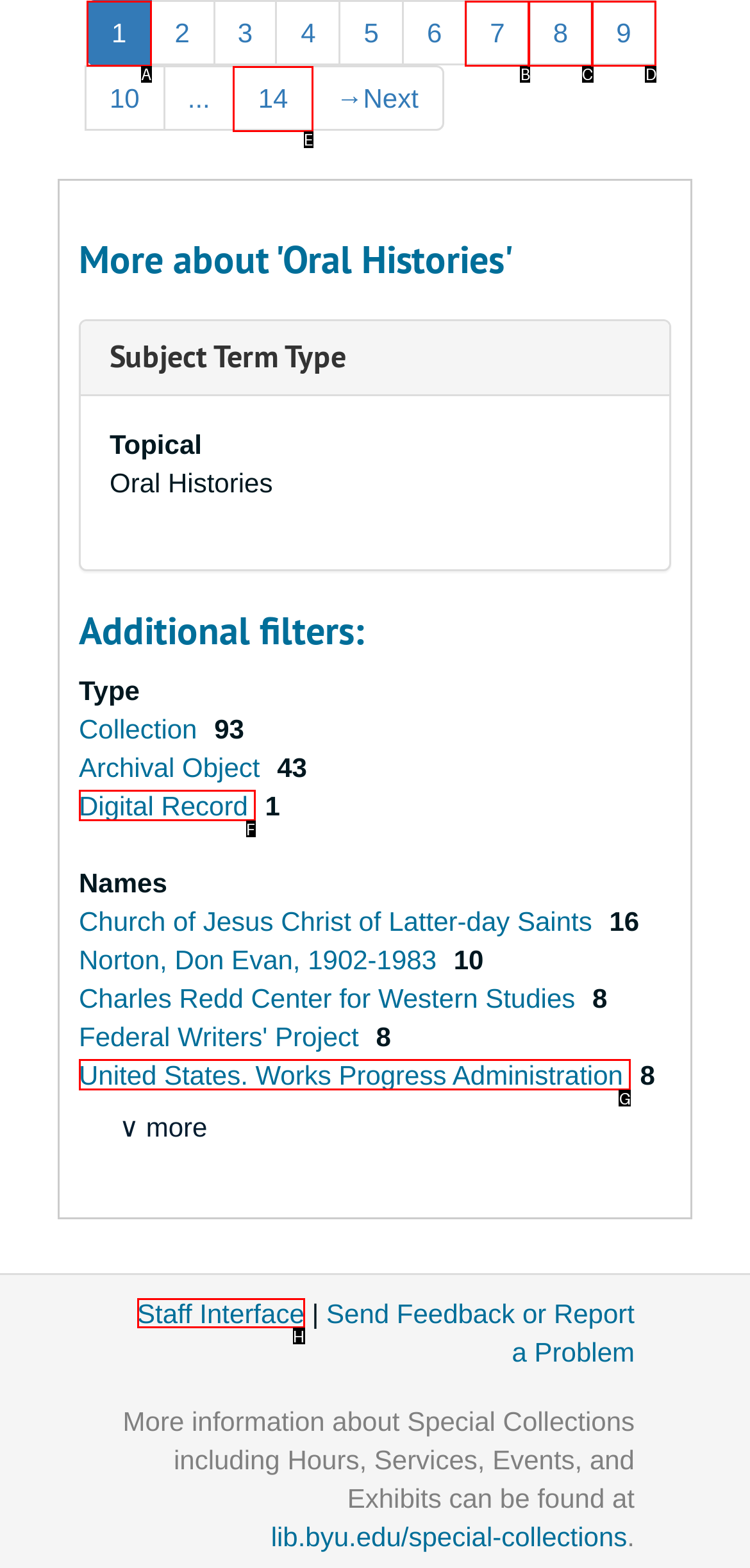Identify which HTML element to click to fulfill the following task: View 'Staff Interface'. Provide your response using the letter of the correct choice.

H